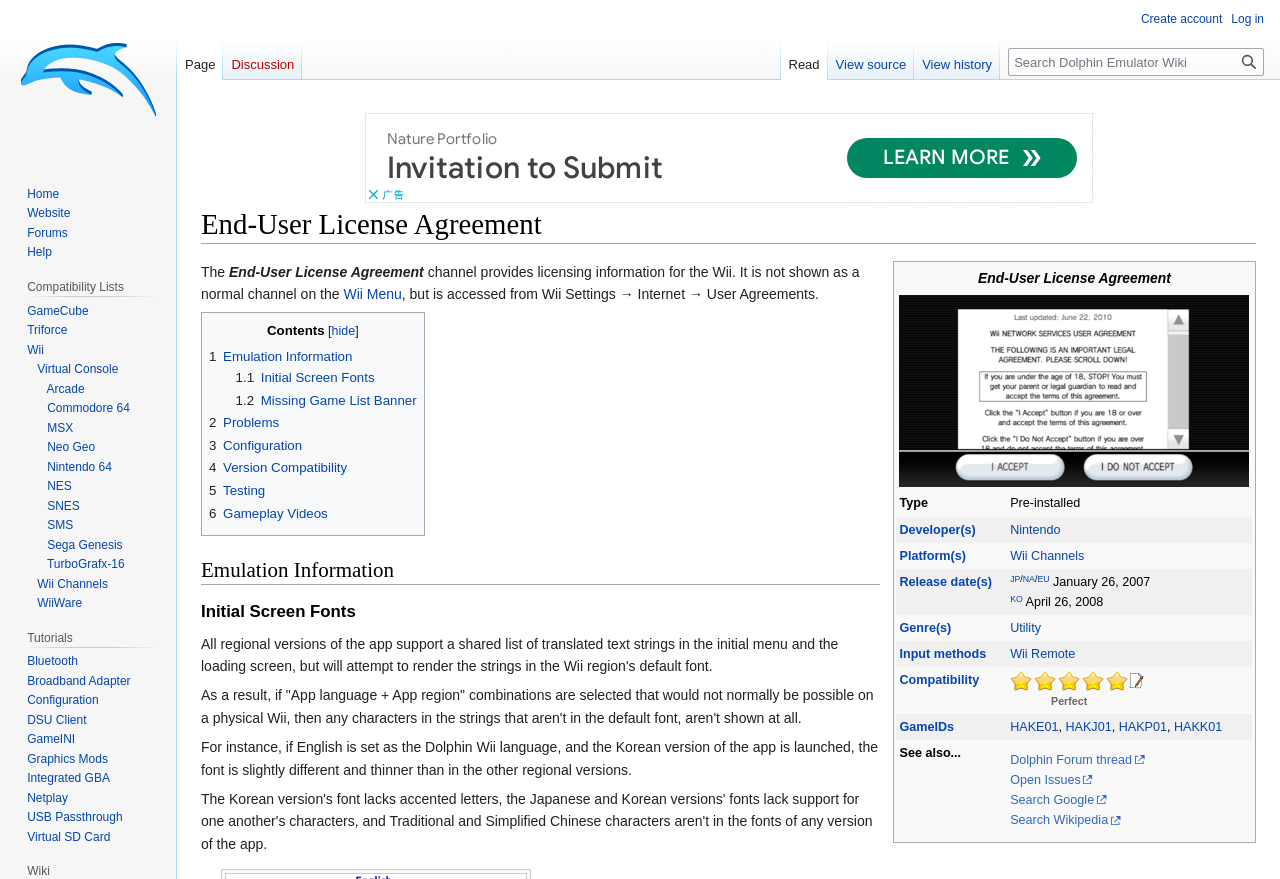Identify the bounding box coordinates for the UI element described as: "title="Visit the main page"".

[0.006, 0.0, 0.131, 0.182]